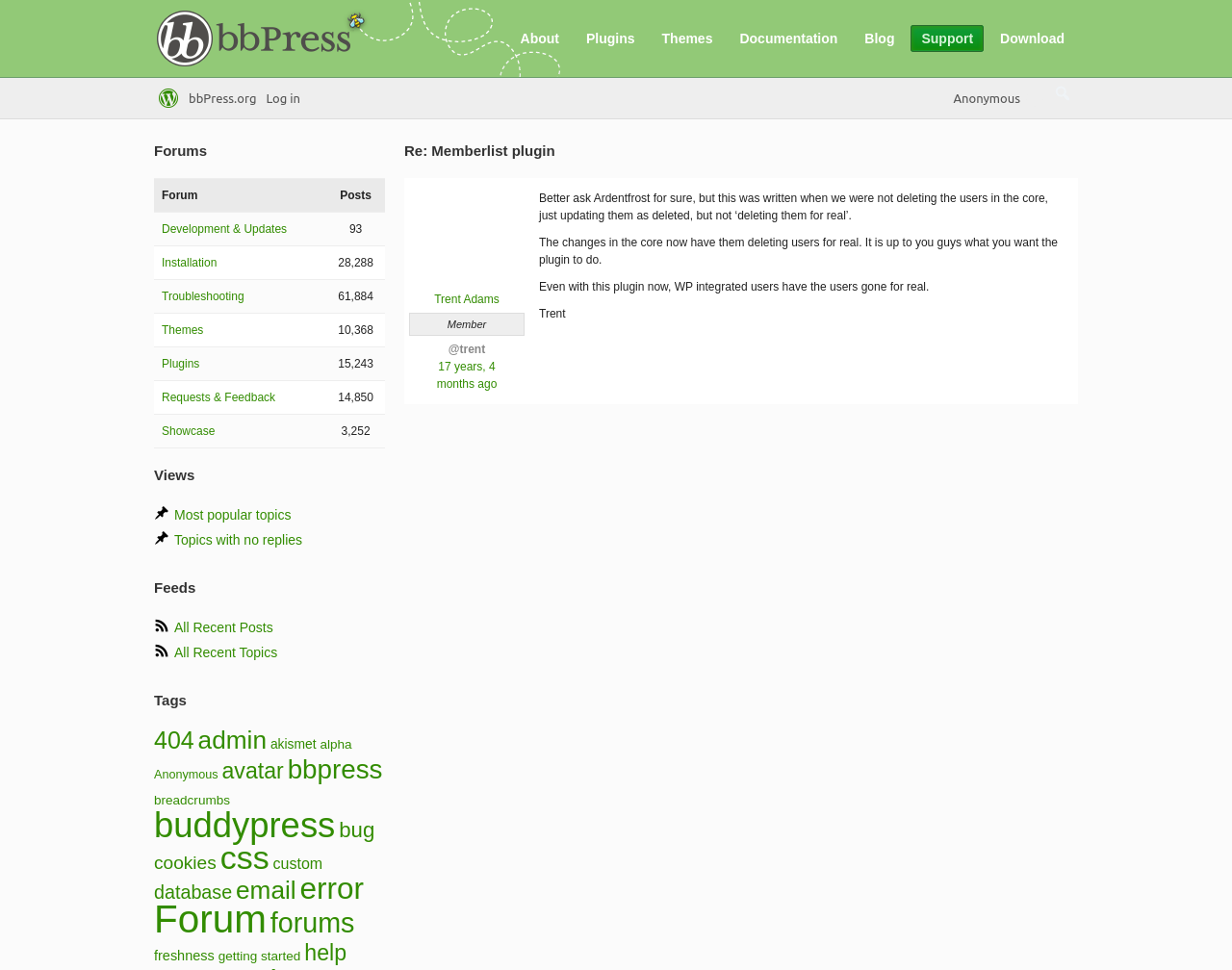Give an in-depth explanation of the webpage layout and content.

This webpage appears to be a forum discussion page, specifically a topic page on bbPress.org. At the top, there is a navigation menu with links to "About", "Plugins", "Themes", "Documentation", "Blog", "Support", and "Download". Below this menu, there is a prominent link to "bbPress.org" and a heading that reads "Re: Memberlist plugin".

The main content of the page is a discussion thread, with the original post by "Trent Adams" 17 years and 4 months ago. The post discusses the Memberlist plugin and its functionality. Below the original post, there are several responses and comments from other users.

To the left of the discussion thread, there is a sidebar with several sections. The first section is labeled "Forums" and has links to various forum categories, including "Development & Updates", "Installation", "Troubleshooting", "Themes", "Plugins", "Requests & Feedback", and "Showcase". Each category has a number of posts and topics listed next to it.

Below the "Forums" section, there is a "Views" section with links to "Most popular topics" and "Topics with no replies". Next is a "Feeds" section with links to "All Recent Posts" and "All Recent Topics". The "Tags" section lists various tags, including "404", "admin", "akismet", and many others, each with a number of items listed next to it.

At the very bottom of the page, there is a menu with links to "Log in" and "bbPress.org", as well as a search bar with a magnifying glass icon.